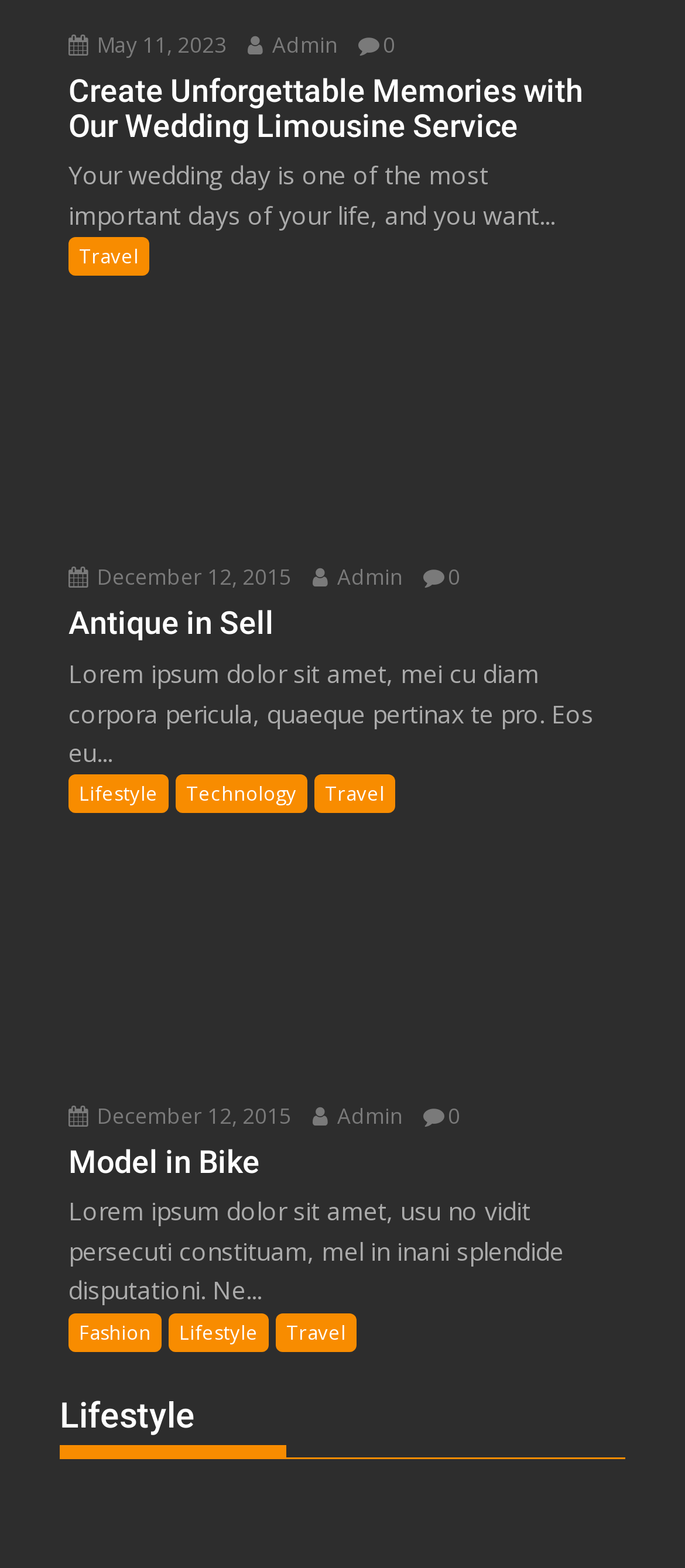Find the bounding box coordinates for the area that must be clicked to perform this action: "Explore 'Model in Bike' post".

[0.1, 0.73, 0.875, 0.752]